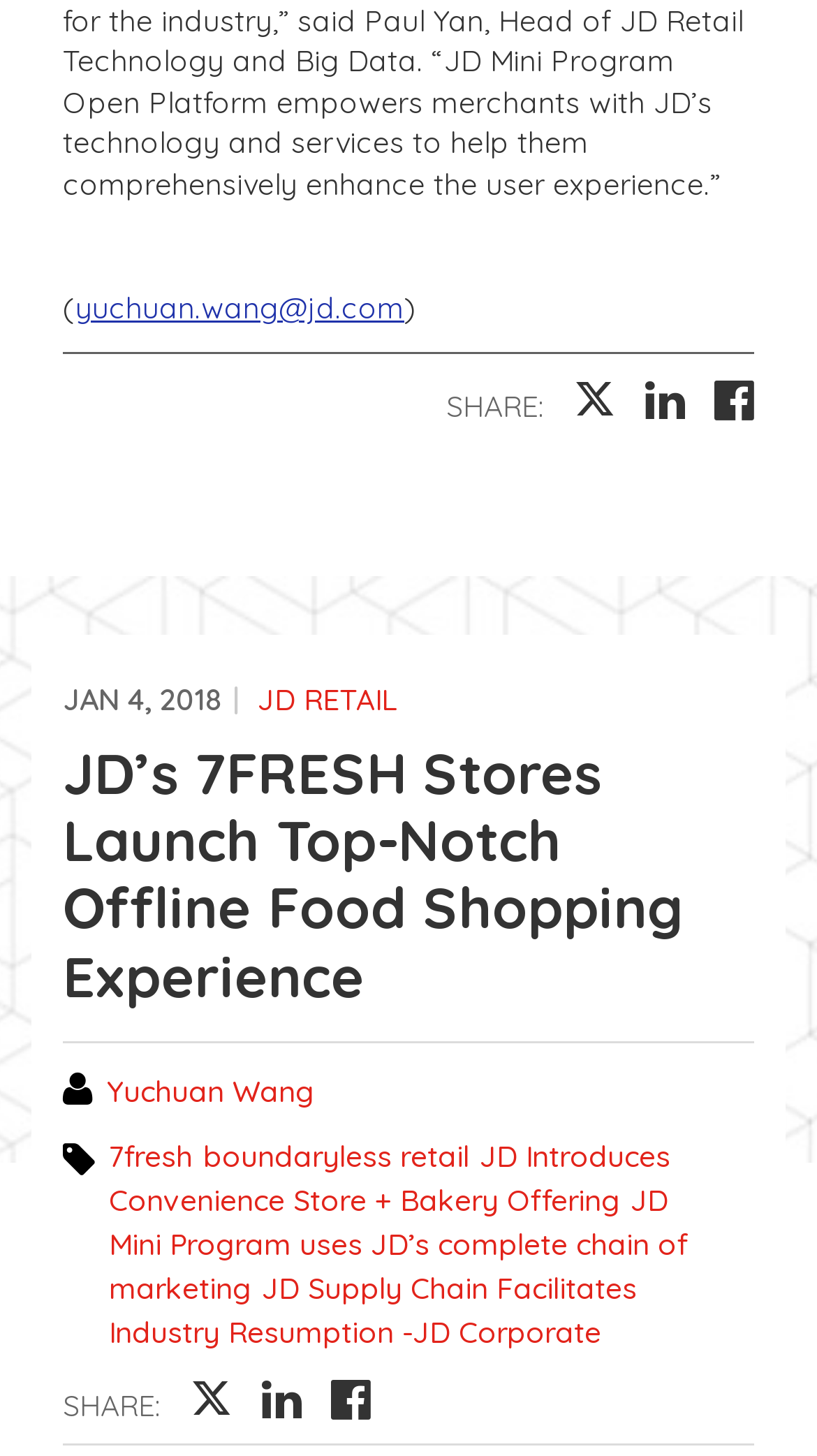Utilize the details in the image to thoroughly answer the following question: What is the company mentioned in the article?

The company mentioned in the article can be found by looking at the heading 'JAN 4, 2018| JD RETAIL' which is located at the top of the page, indicating that JD is the company mentioned in the article.